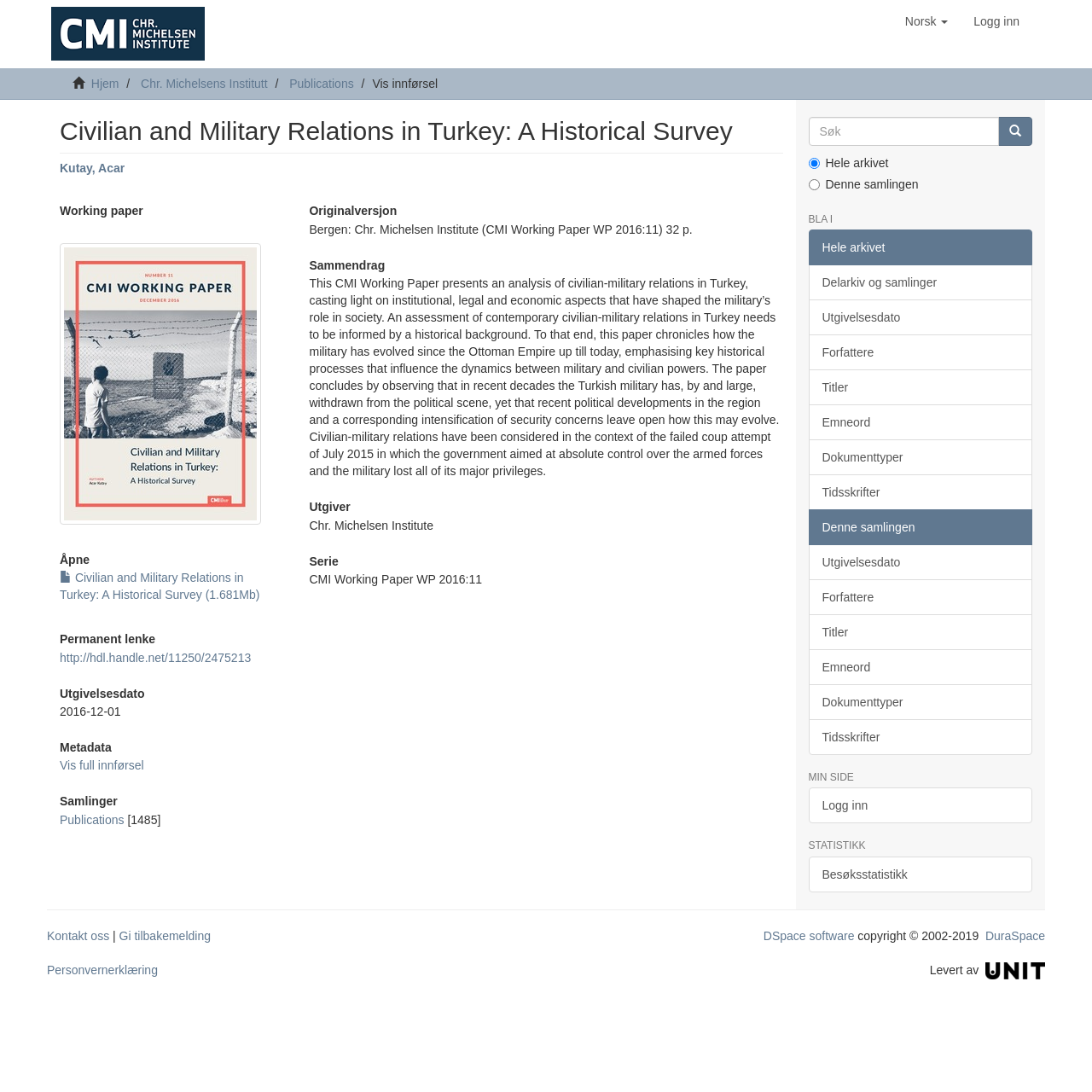Indicate the bounding box coordinates of the element that needs to be clicked to satisfy the following instruction: "Log in to the system". The coordinates should be four float numbers between 0 and 1, i.e., [left, top, right, bottom].

[0.88, 0.0, 0.945, 0.039]